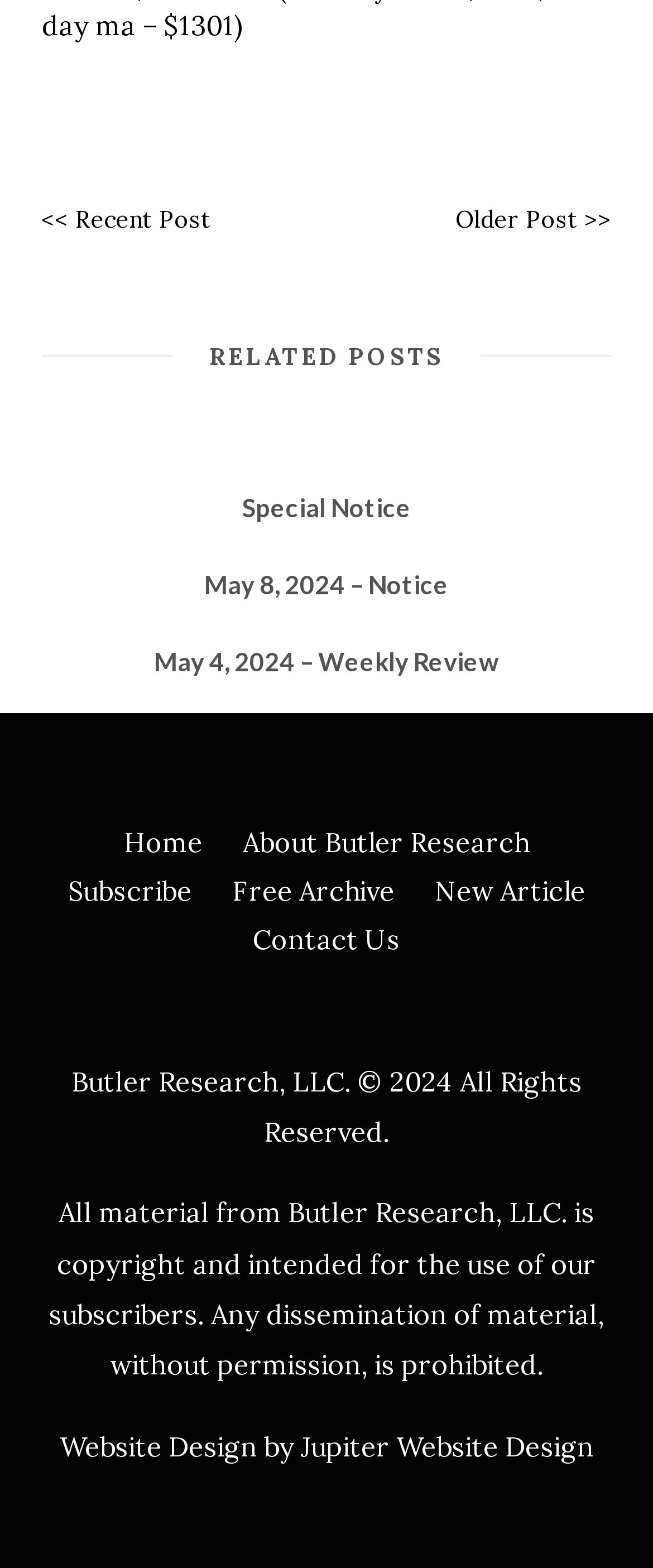Please find the bounding box coordinates of the element that must be clicked to perform the given instruction: "contact us". The coordinates should be four float numbers from 0 to 1, i.e., [left, top, right, bottom].

[0.387, 0.588, 0.613, 0.609]